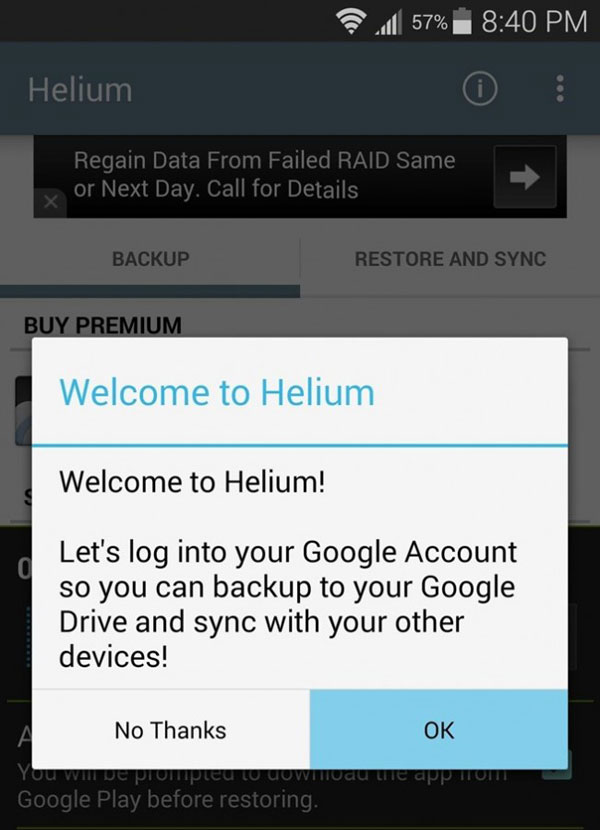Analyze the image and answer the question with as much detail as possible: 
What type of data can be managed by the Helium application?

The background of the interface indicates options for backup and restore functionality, emphasizing the app's utility in managing Android game data and other files efficiently, making it a useful tool for Android device users.